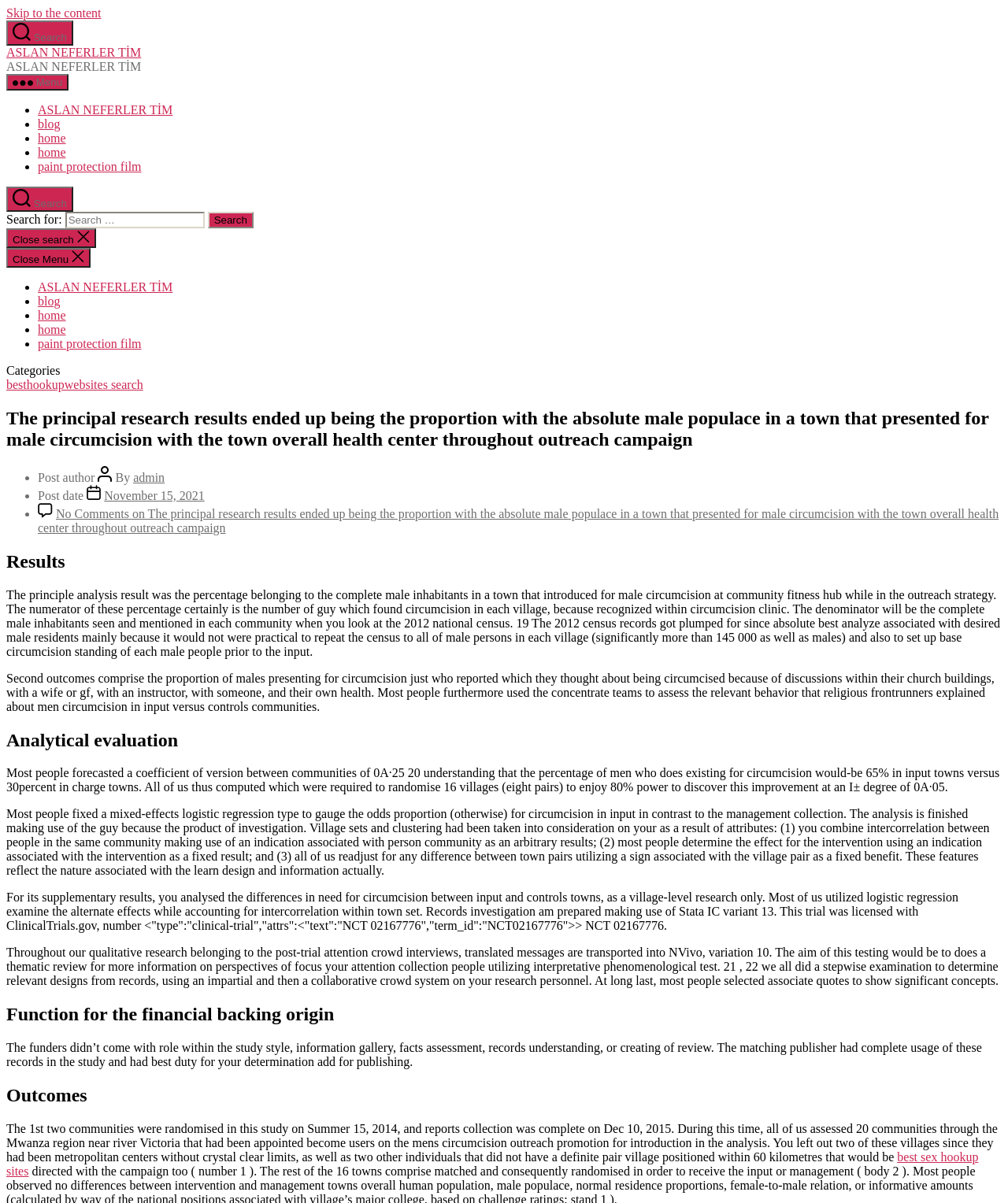Answer the question using only one word or a concise phrase: What is the name of the author of the research?

Admin